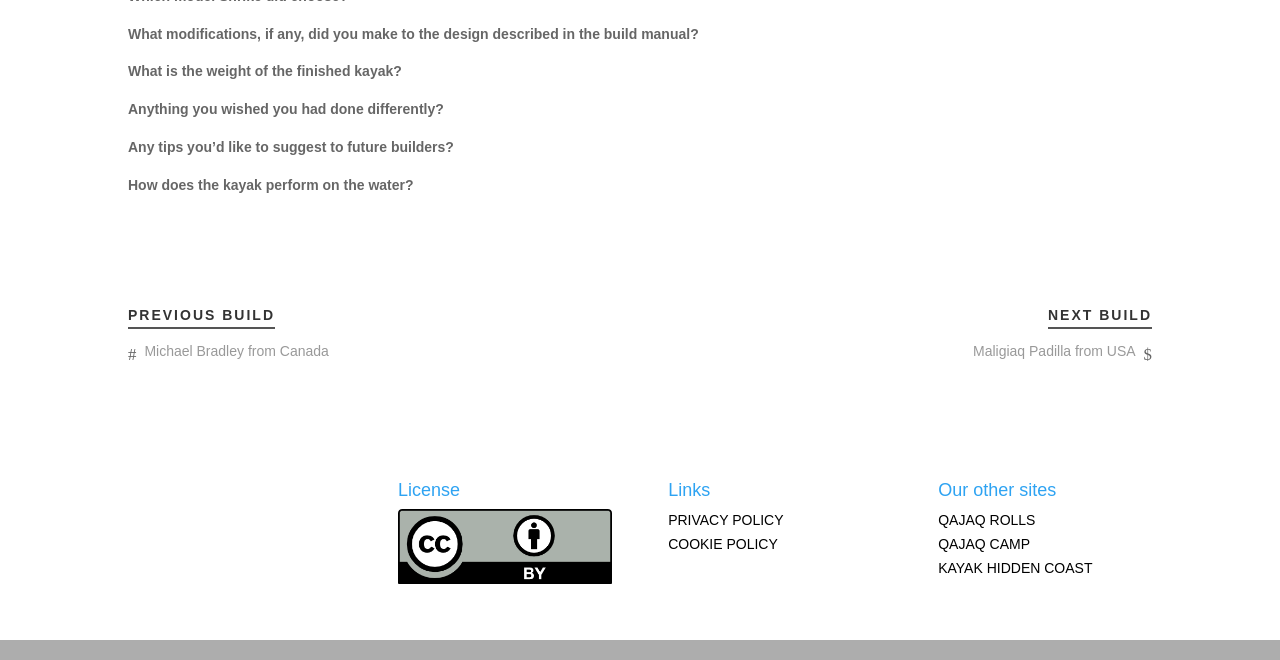Please determine the bounding box coordinates for the UI element described as: "Maligiaq Padilla from USA".

[0.76, 0.52, 0.887, 0.545]